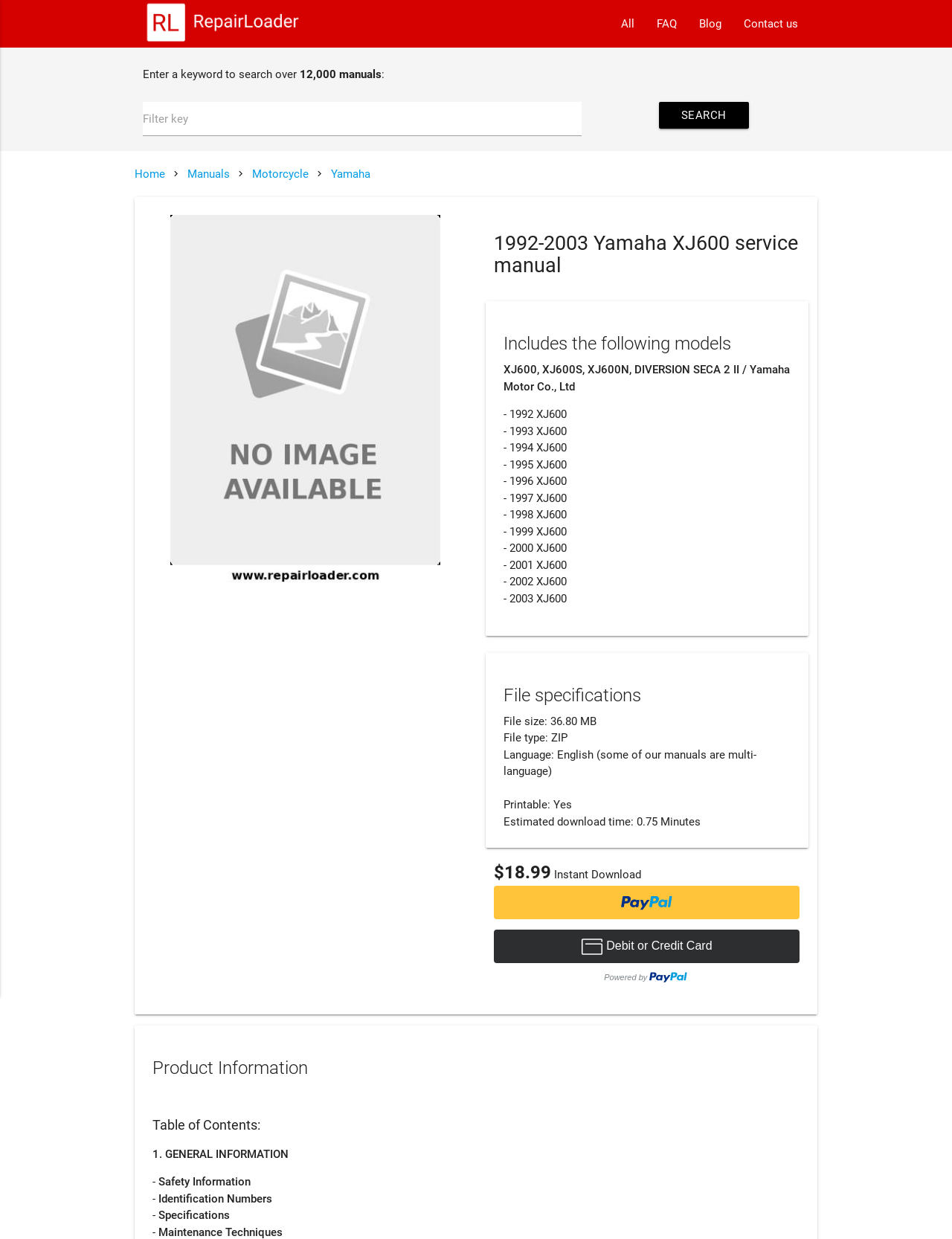Please determine the bounding box coordinates of the area that needs to be clicked to complete this task: 'Click the 'SEARCH' button'. The coordinates must be four float numbers between 0 and 1, formatted as [left, top, right, bottom].

[0.692, 0.082, 0.786, 0.104]